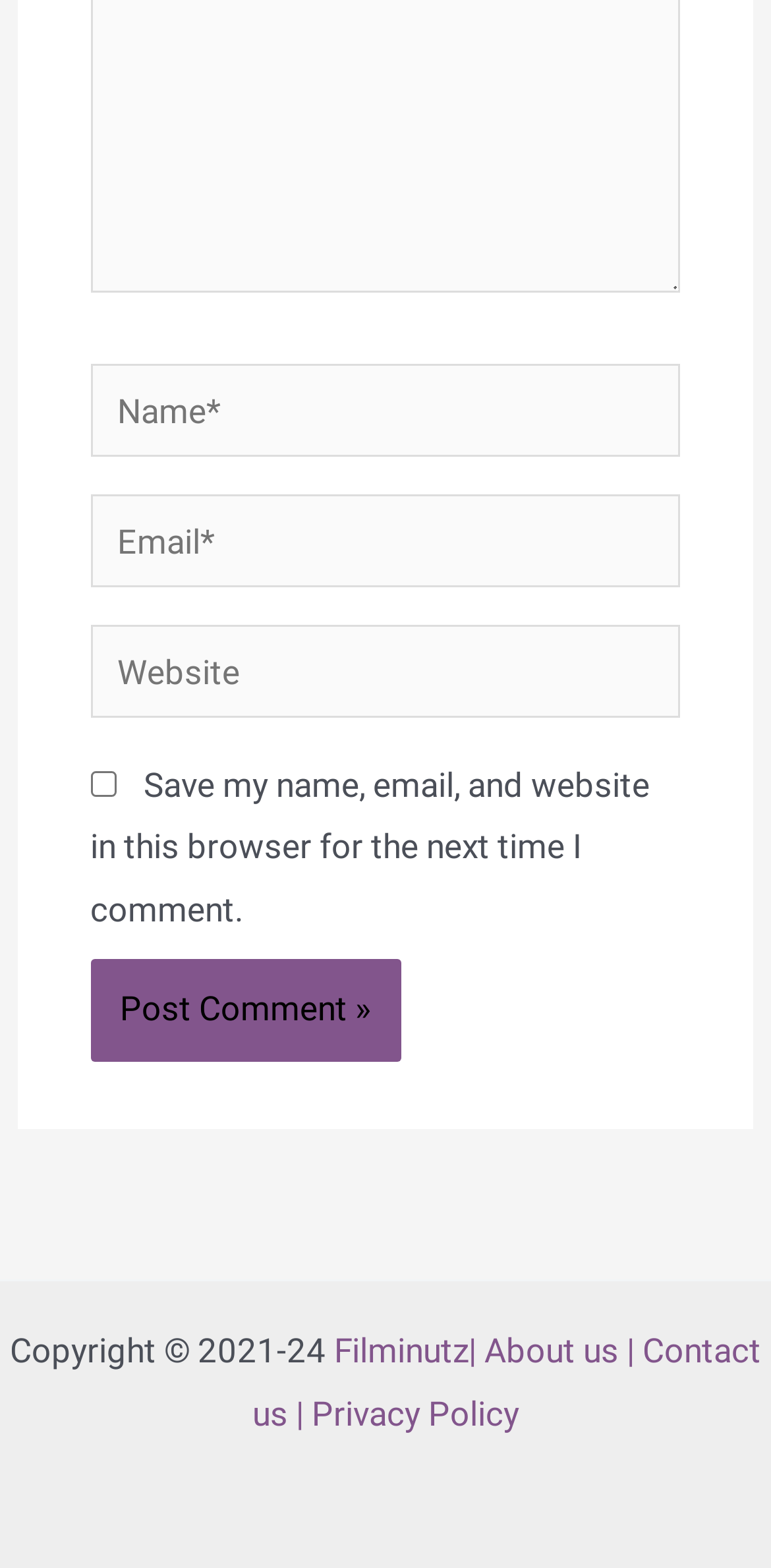Select the bounding box coordinates of the element I need to click to carry out the following instruction: "Visit the About us page".

[0.628, 0.849, 0.803, 0.874]